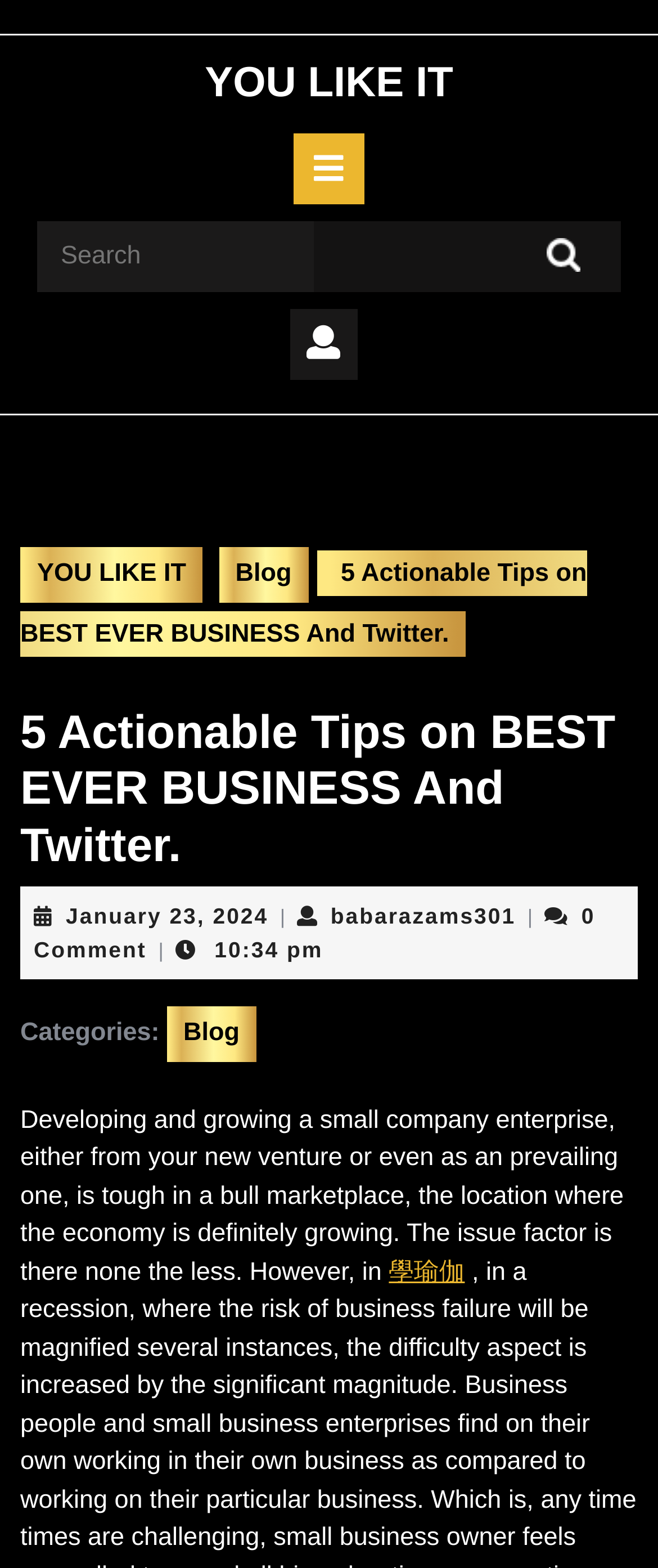Specify the bounding box coordinates of the area that needs to be clicked to achieve the following instruction: "Visit the 'Blog' page".

[0.332, 0.349, 0.469, 0.384]